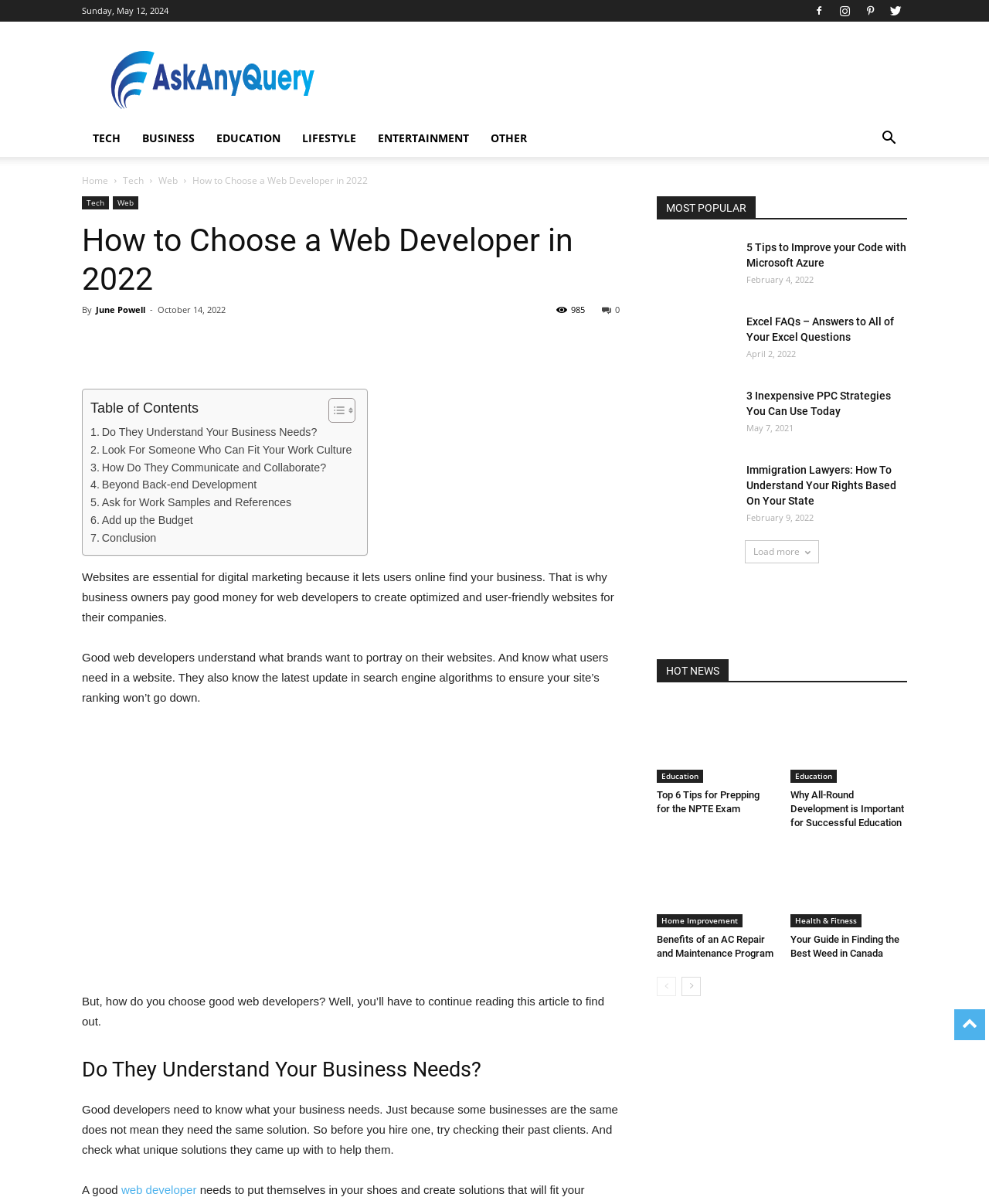Create a detailed summary of the webpage's content and design.

This webpage is about choosing a web developer in 2022. At the top, there is a date "Sunday, May 12, 2024" and a row of social media icons. Below that, there are links to different categories such as "TECH", "BUSINESS", "EDUCATION", and more. 

To the right of these links, there is a button with an icon and a link to "Home" followed by links to "Tech" and "Web". The main title "How to Choose a Web Developer in 2022" is displayed prominently, with a subheading that includes the author's name "June Powell" and the date "October 14, 2022". 

There are social media sharing links and a button to toggle the table of contents. The table of contents lists several points to consider when choosing a web developer, including understanding business needs, work culture, communication, and budget.

The main content of the webpage is divided into sections, each with a heading and a paragraph of text. The first section explains the importance of websites for digital marketing and the need for good web developers. The second section asks the question "But, how do you choose good web developers?" and invites the reader to continue reading to find out.

The rest of the sections provide guidance on what to look for in a web developer, including understanding business needs, unique solutions, and communication. There is also an image related to the topic.

On the right side of the webpage, there is a section titled "MOST POPULAR" with links to various categories such as "Art", "Automobile", "Beauty Tips", and more.